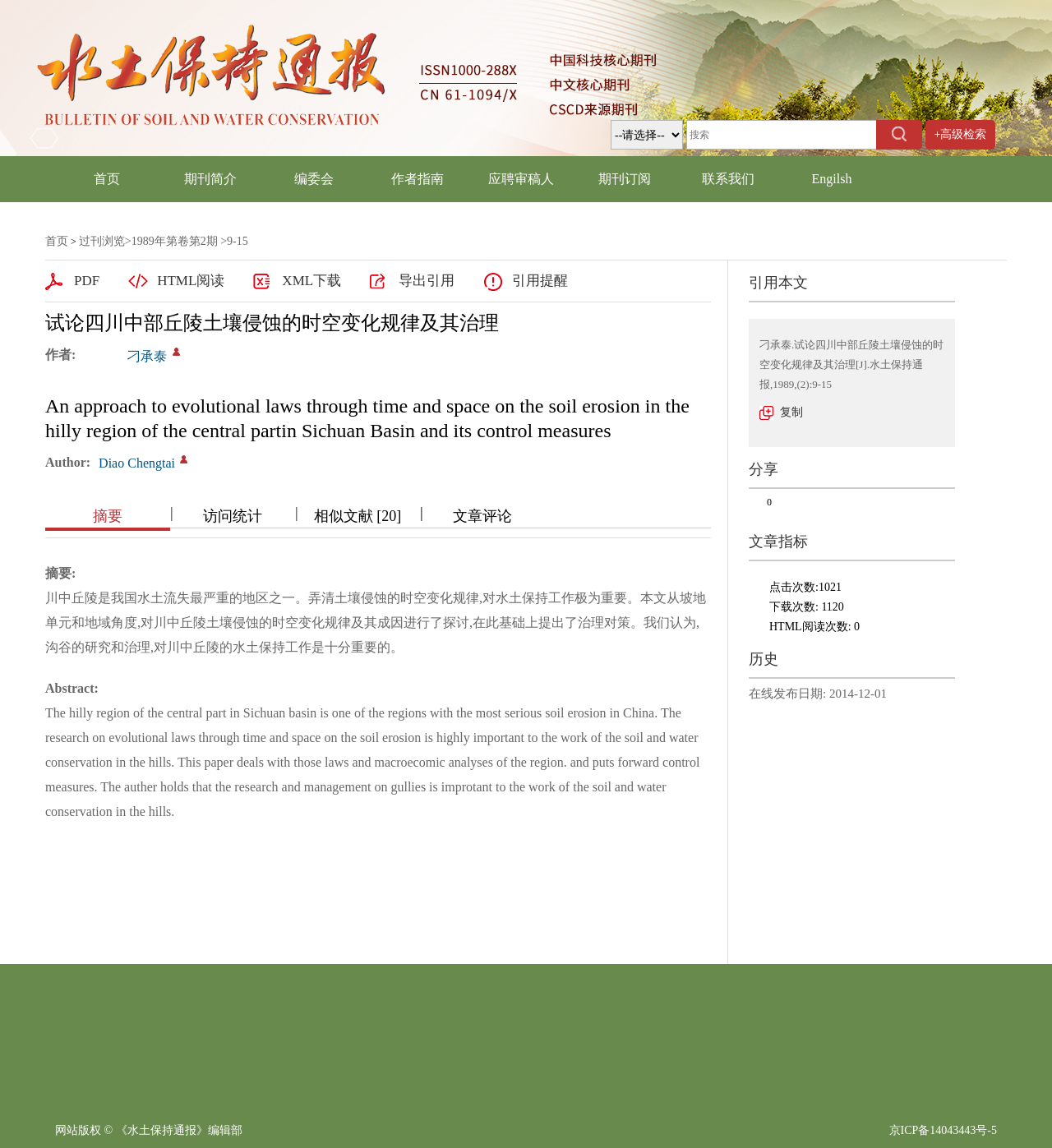Find the bounding box of the UI element described as: "Bikini Information". The bounding box coordinates should be given as four float values between 0 and 1, i.e., [left, top, right, bottom].

None